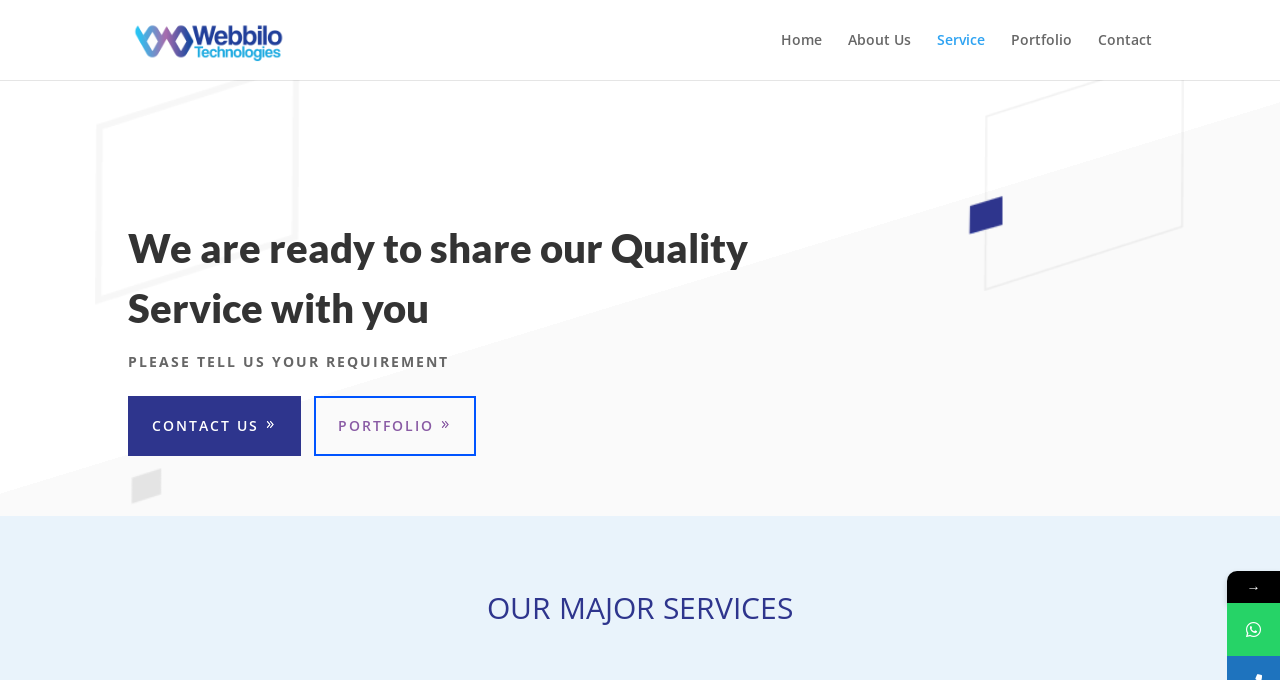What is the purpose of the 'CONTACT US' link?
Based on the image, respond with a single word or phrase.

To contact the company